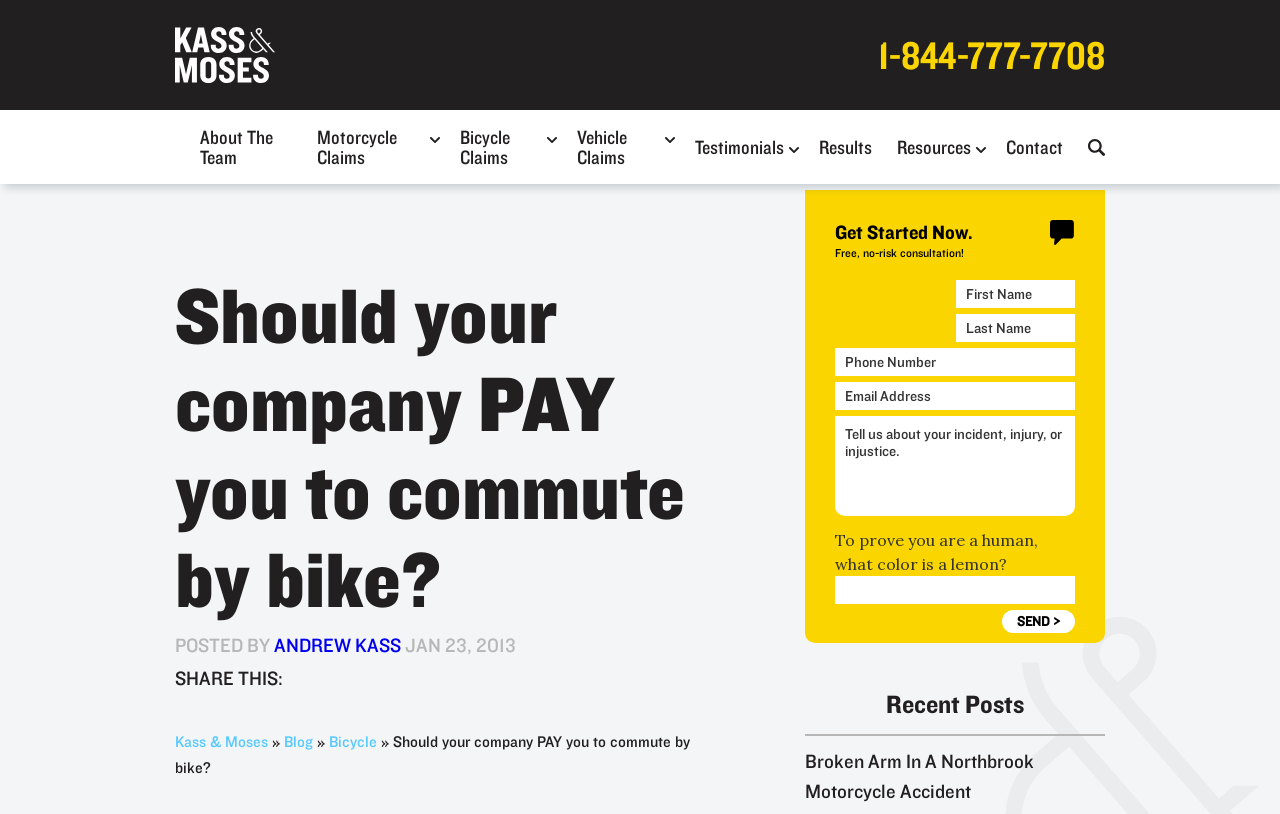Summarize the webpage in an elaborate manner.

This webpage appears to be a blog post from Kass & Moses, a law firm specializing in bicycle crash cases. At the top of the page, there is a logo of Kass & Moses, accompanied by a phone number and a navigation menu with links to various sections of the website, including "About The Team", "Motorcycle Claims", "Bicycle Claims", and more.

Below the navigation menu, there is a large heading that reads "Should your company PAY you to commute by bike?" followed by a subheading and a brief introduction to the blog post. The post is attributed to Andrew Kass and dated January 23, 2013.

On the right side of the page, there is a call-to-action section with a heading "Get Started Now" and a brief description of a free consultation. Below this section, there is a contact form with several text fields and a submit button.

Further down the page, there is a section titled "Recent Posts" with a list of links to other blog posts. At the bottom of the page, there are links to the website's main sections, including "Blog" and "Bicycle", as well as a copyright notice.

Throughout the page, there are several images, including the Kass & Moses logo, icons next to the navigation menu items, and a small image in the call-to-action section.